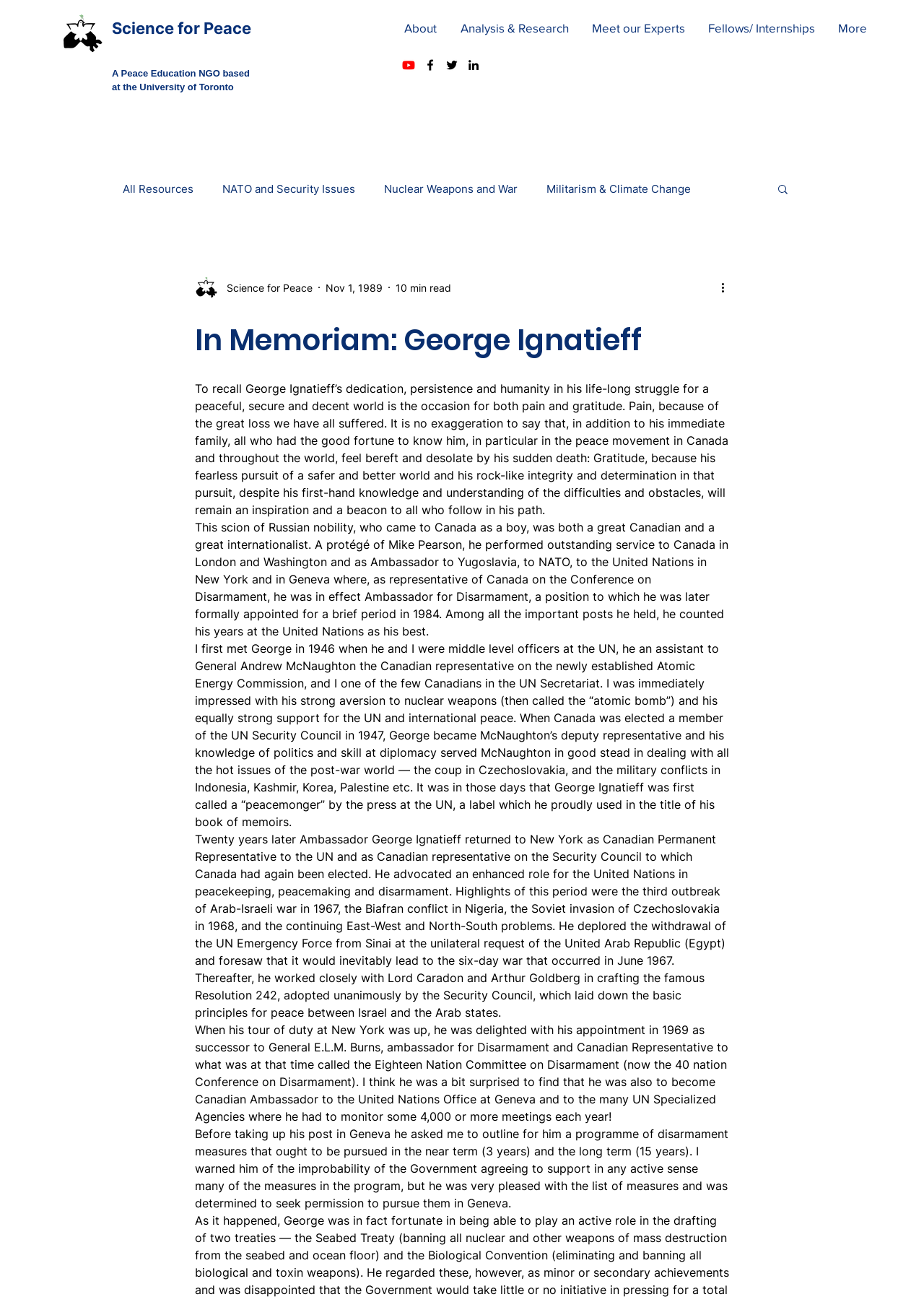Locate the bounding box coordinates of the element that should be clicked to fulfill the instruction: "Read more about 'NATO and Security Issues'".

[0.241, 0.139, 0.384, 0.15]